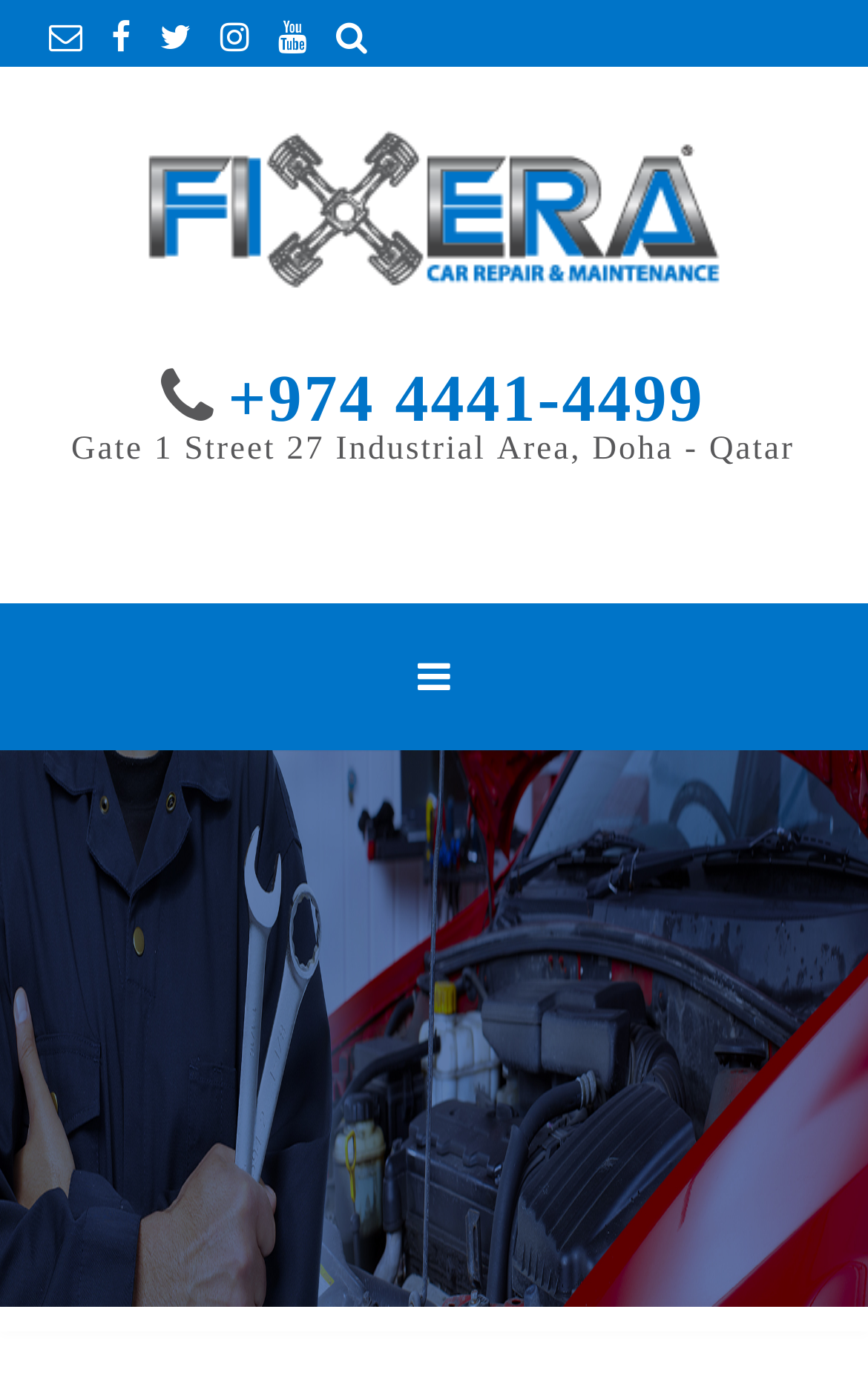Summarize the webpage in an elaborate manner.

The webpage is titled "Services – FIXERA" and appears to be a service-related page. At the top left, there are five social media links, represented by icons, aligned horizontally. Below these icons, the FIXERA logo is displayed, accompanied by a text link with the same name. 

To the right of the logo, there is a phone number "+974 4441-4499" and an address "Gate 1 Street 27 Industrial Area, Doha - Qatar" listed below it. 

The majority of the page is occupied by a large thumbnail image, taking up almost the entire lower half of the page.